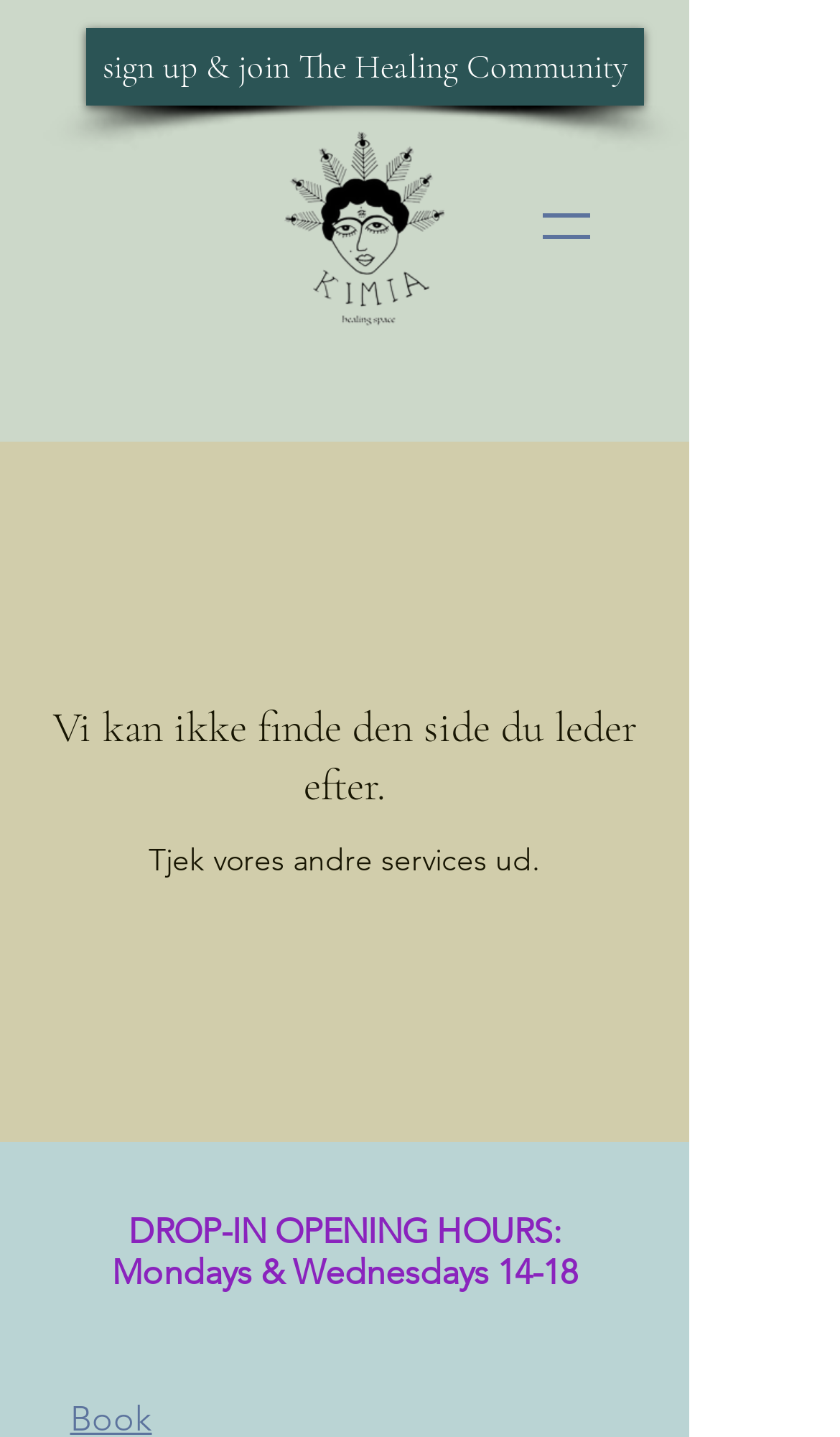What is the call to action above the logo?
Look at the image and answer the question with a single word or phrase.

Sign up & join The Healing Community